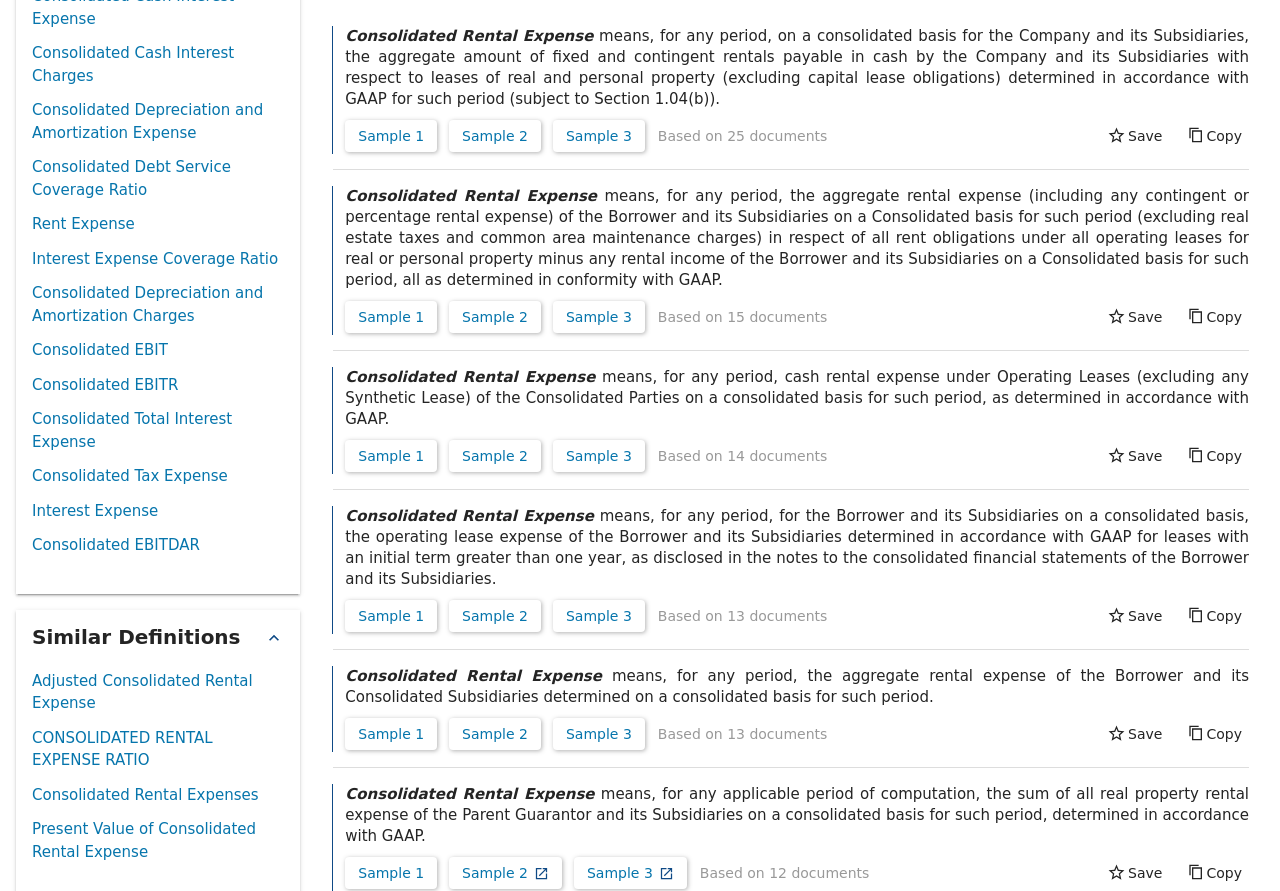Specify the bounding box coordinates of the element's region that should be clicked to achieve the following instruction: "Click on 'Save'". The bounding box coordinates consist of four float numbers between 0 and 1, in the format [left, top, right, bottom].

[0.859, 0.135, 0.914, 0.171]